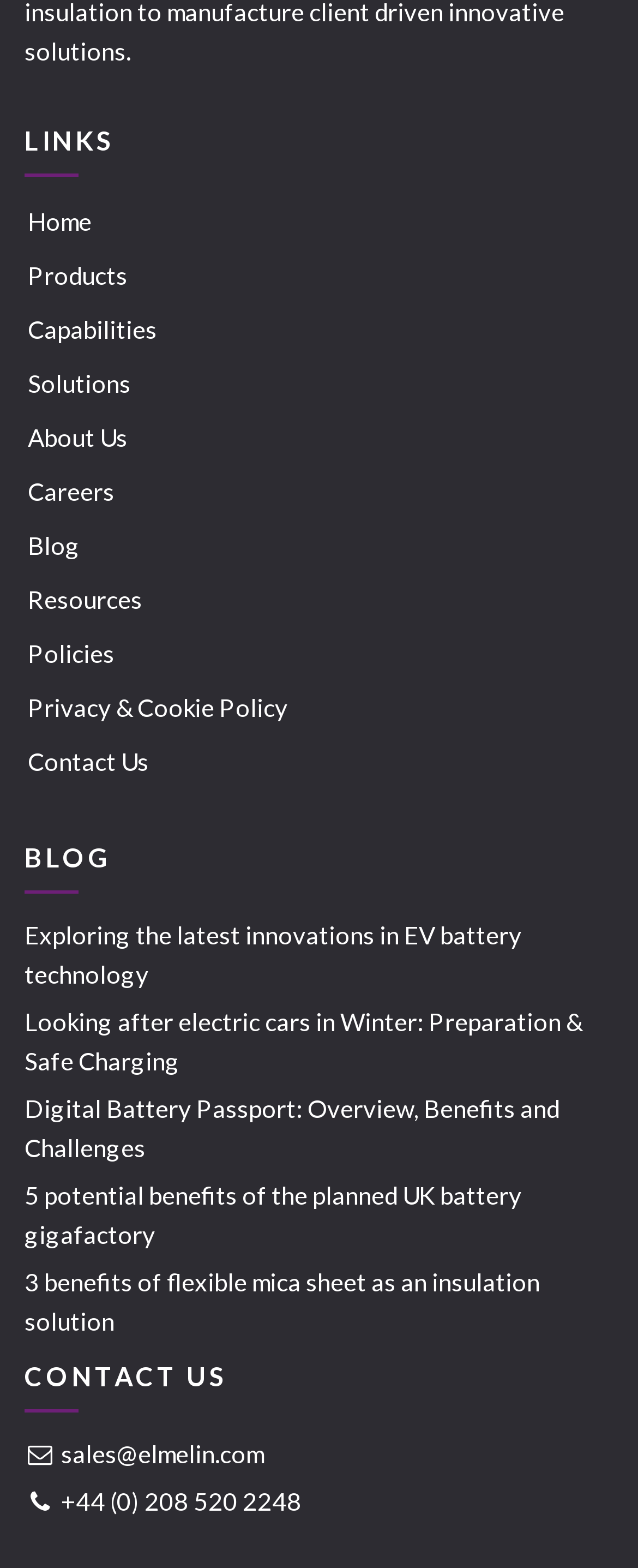Specify the bounding box coordinates of the area to click in order to follow the given instruction: "read about electric cars in winter."

[0.038, 0.638, 0.962, 0.688]